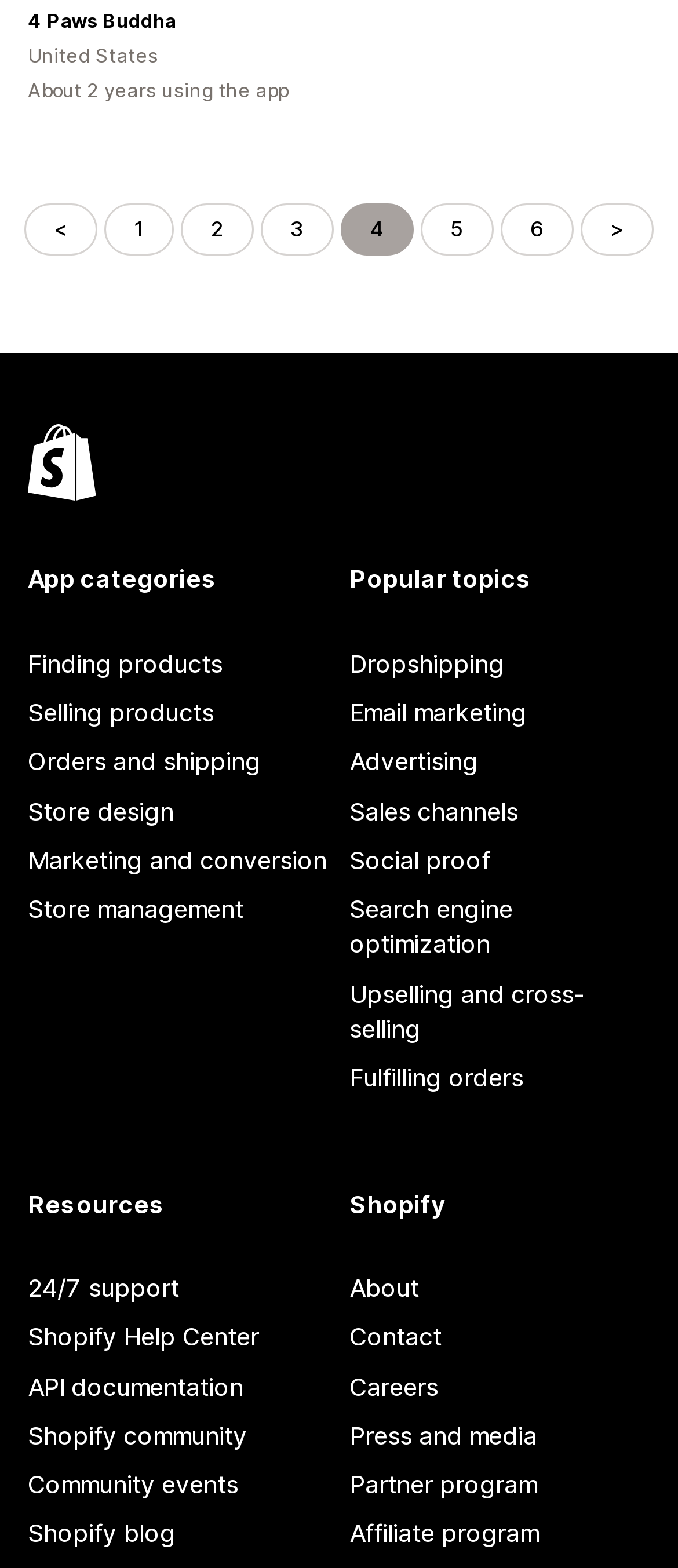Identify the bounding box coordinates of the HTML element based on this description: "Orders and shipping".

[0.041, 0.47, 0.485, 0.502]